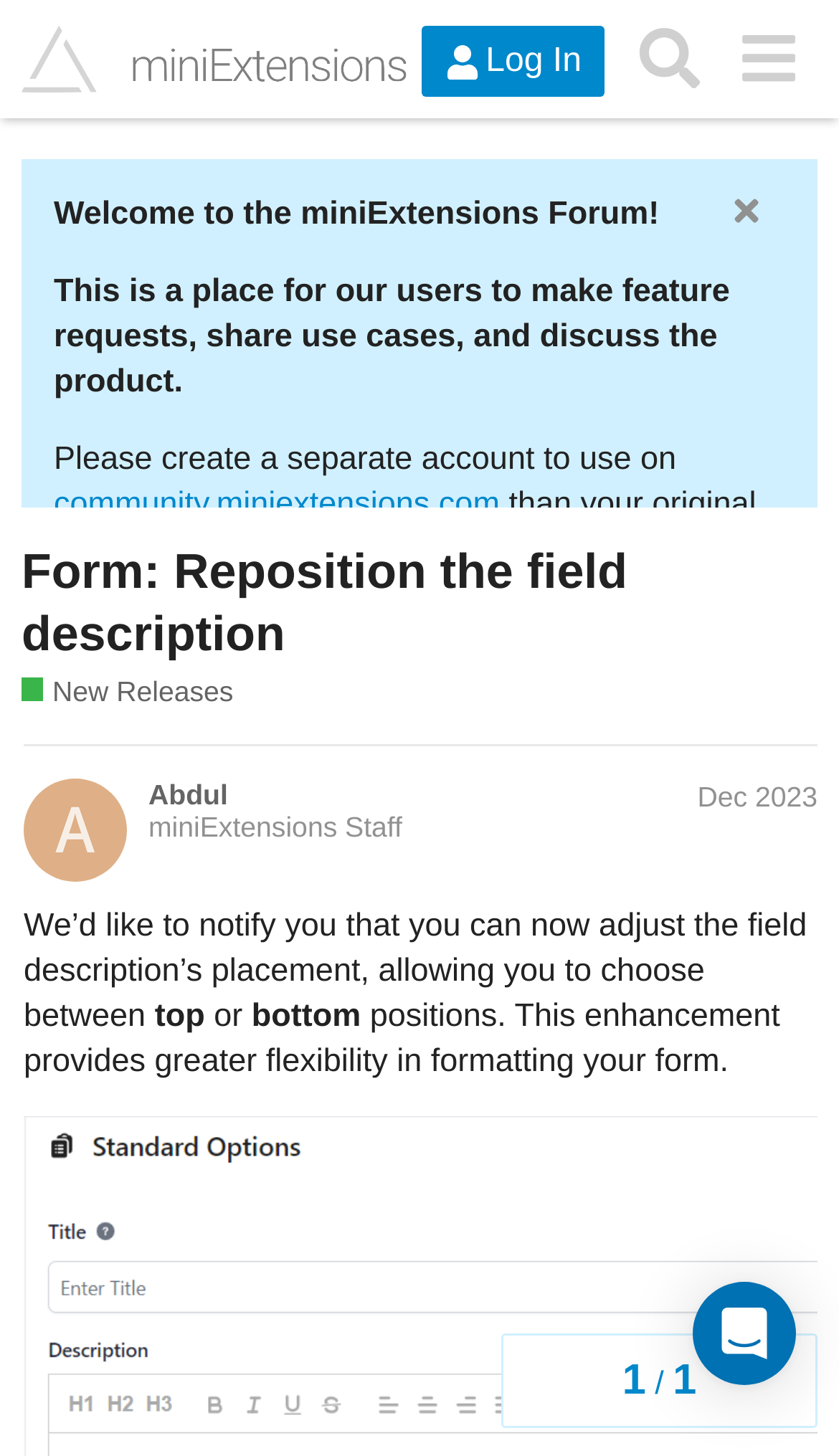Locate the bounding box coordinates of the area to click to fulfill this instruction: "View the new releases". The bounding box should be presented as four float numbers between 0 and 1, in the order [left, top, right, bottom].

[0.026, 0.462, 0.278, 0.489]